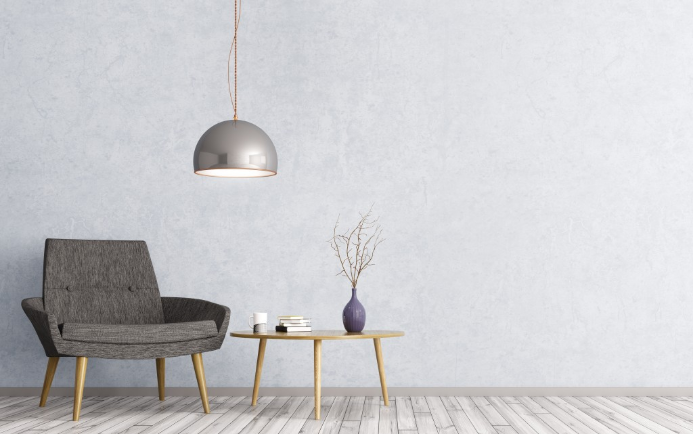What is placed on the round wooden coffee table?
Based on the screenshot, provide a one-word or short-phrase response.

Books and a vase